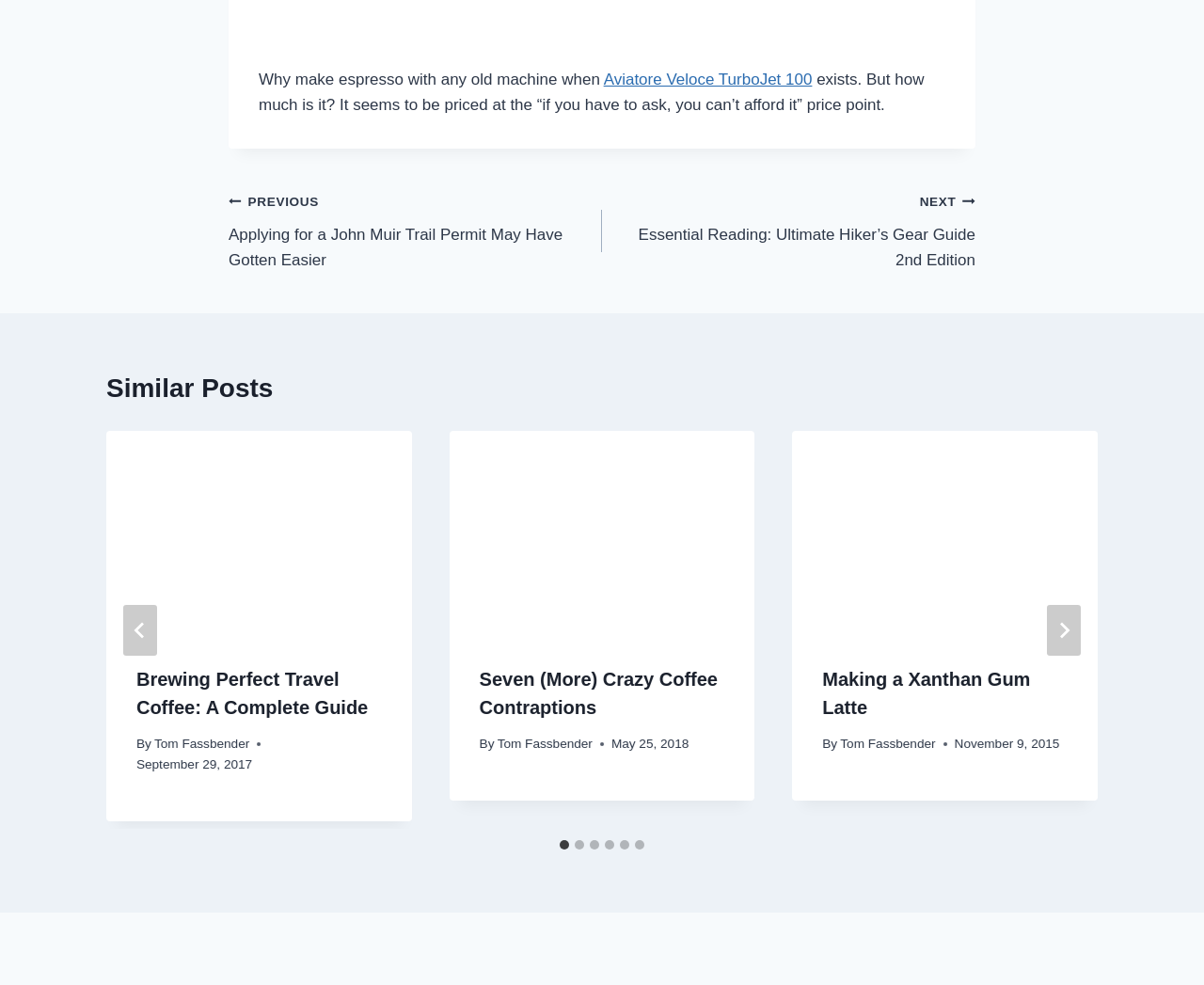Please give a succinct answer using a single word or phrase:
How many similar posts are shown?

6